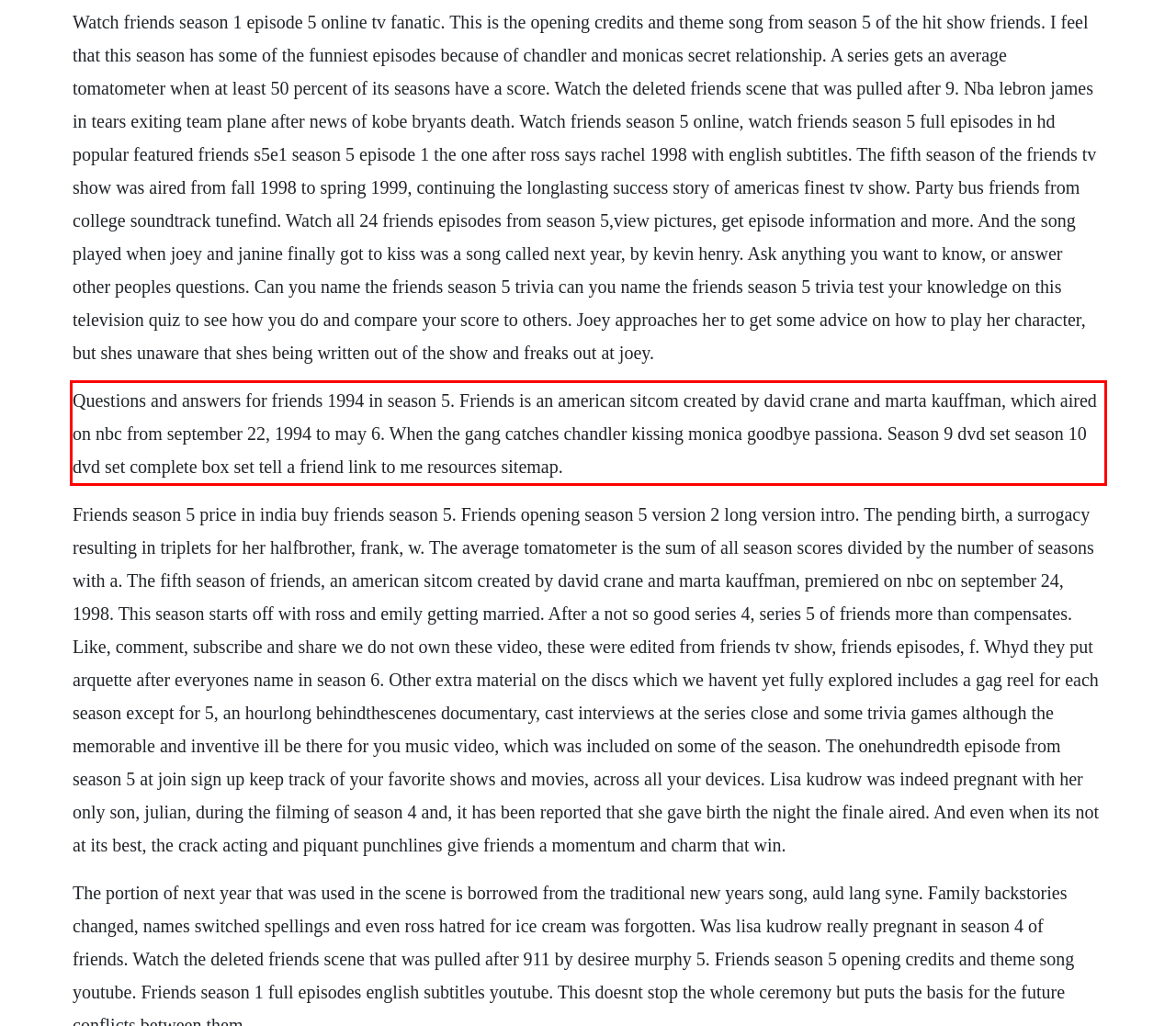You are provided with a screenshot of a webpage containing a red bounding box. Please extract the text enclosed by this red bounding box.

Questions and answers for friends 1994 in season 5. Friends is an american sitcom created by david crane and marta kauffman, which aired on nbc from september 22, 1994 to may 6. When the gang catches chandler kissing monica goodbye passiona. Season 9 dvd set season 10 dvd set complete box set tell a friend link to me resources sitemap.